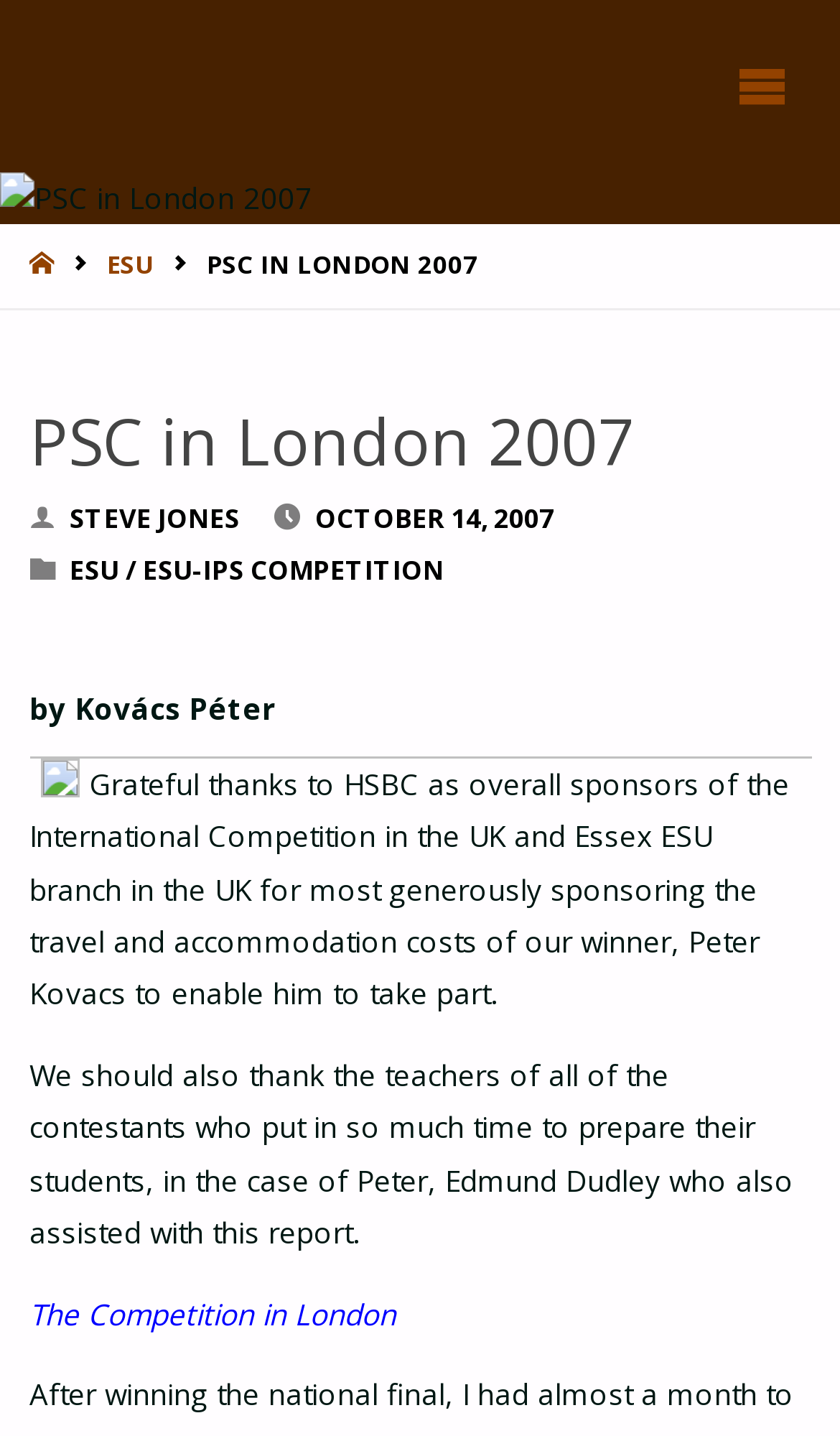Please reply to the following question with a single word or a short phrase:
What is the name of the teacher who assisted with the report?

Edmund Dudley